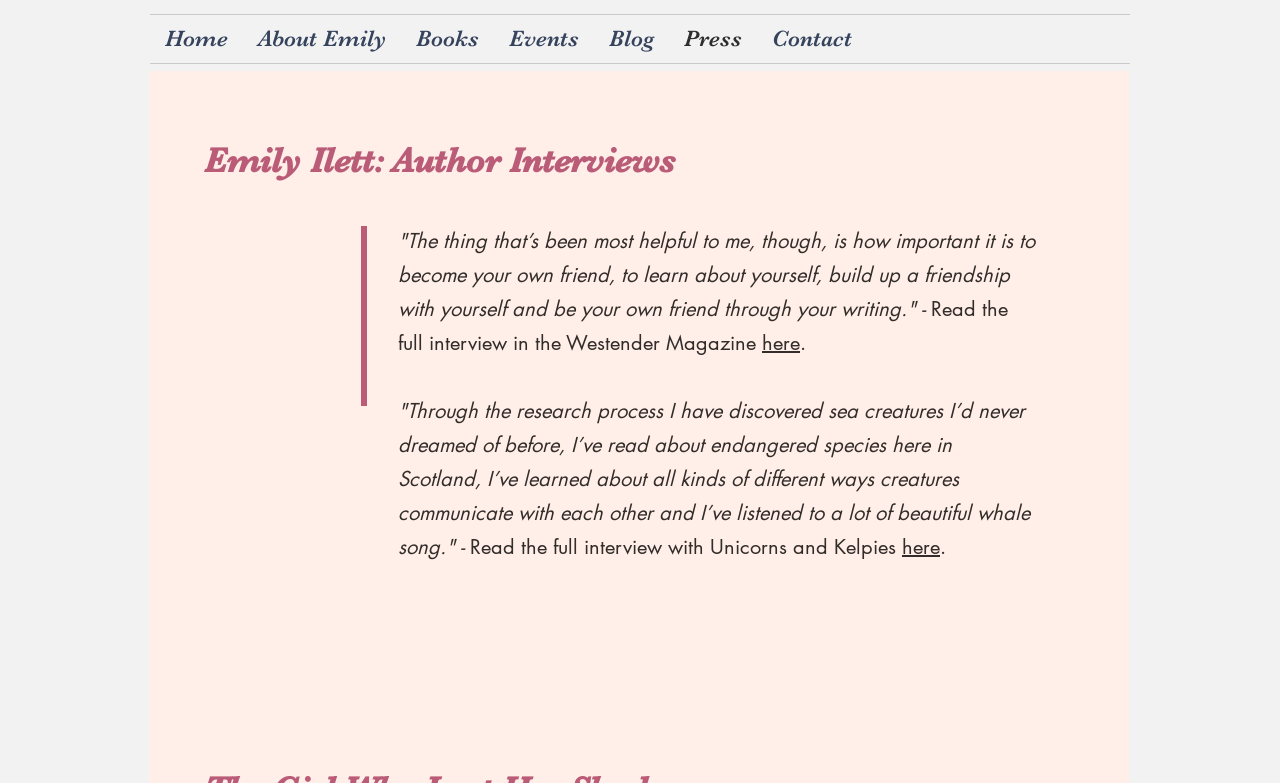Write an exhaustive caption that covers the webpage's main aspects.

The webpage is about Emily Ilett, a children's writer, and features her writing and interviews. At the top, there is a navigation menu with links to different sections of the website, including "Home", "About Emily", "Books", "Events", "Blog", "Press", and "Contact". 

Below the navigation menu, there are several sections showcasing Emily's writing. The first section features a short story titled "The Rock and The Sea", with a brief summary and a link to read the full story at The Island Review. 

Next to this section, there is another short story with a descriptive passage about a character named Orion. 

Further down the page, there is a section titled "Emily Ilett: Author Interviews", which features quotes and excerpts from interviews with Emily. The first interview is from the Westender Magazine, where Emily talks about the importance of becoming one's own friend through writing. There is a link to read the full interview. 

The second interview is with Unicorns and Kelpies, where Emily discusses her research process and learning about sea creatures. Again, there is a link to read the full interview.